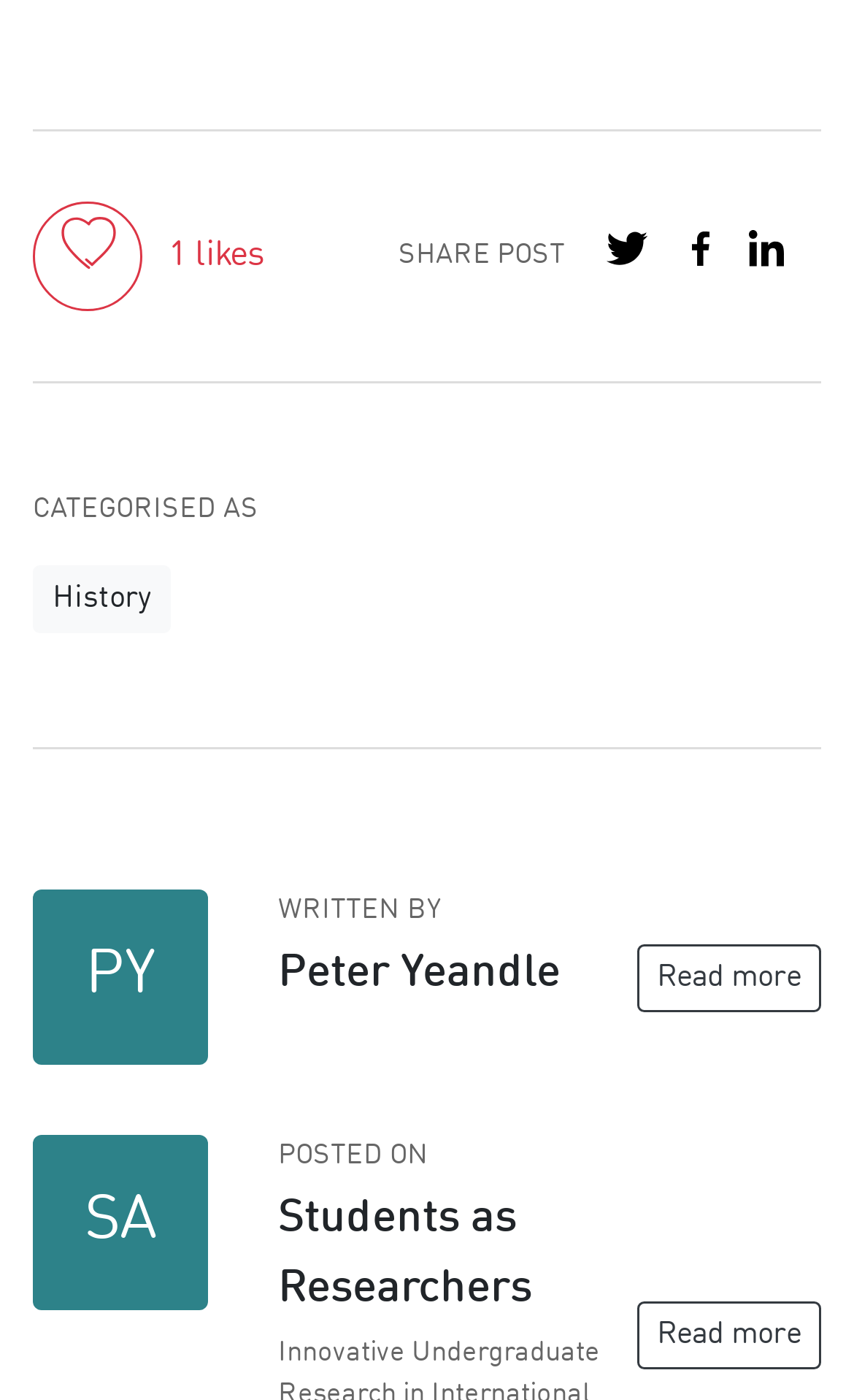Identify the coordinates of the bounding box for the element that must be clicked to accomplish the instruction: "Share on Facebook".

[0.803, 0.159, 0.839, 0.198]